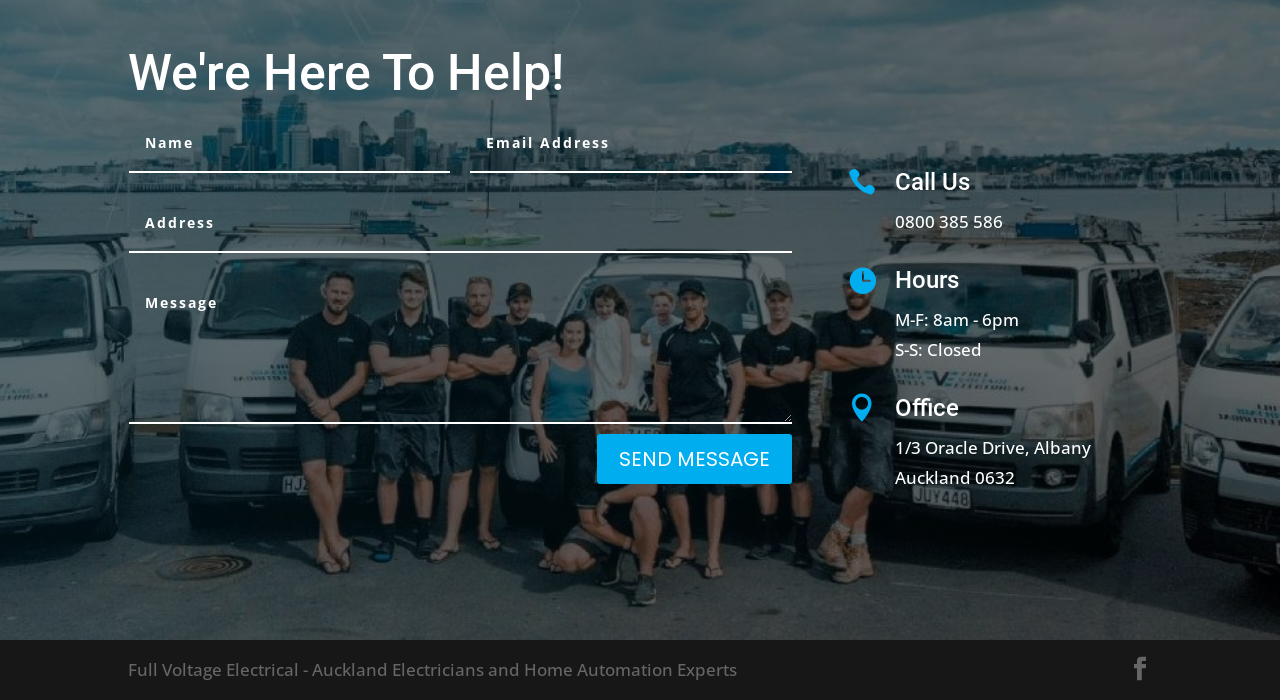Identify the bounding box coordinates for the region of the element that should be clicked to carry out the instruction: "View the office address". The bounding box coordinates should be four float numbers between 0 and 1, i.e., [left, top, right, bottom].

[0.699, 0.623, 0.852, 0.655]